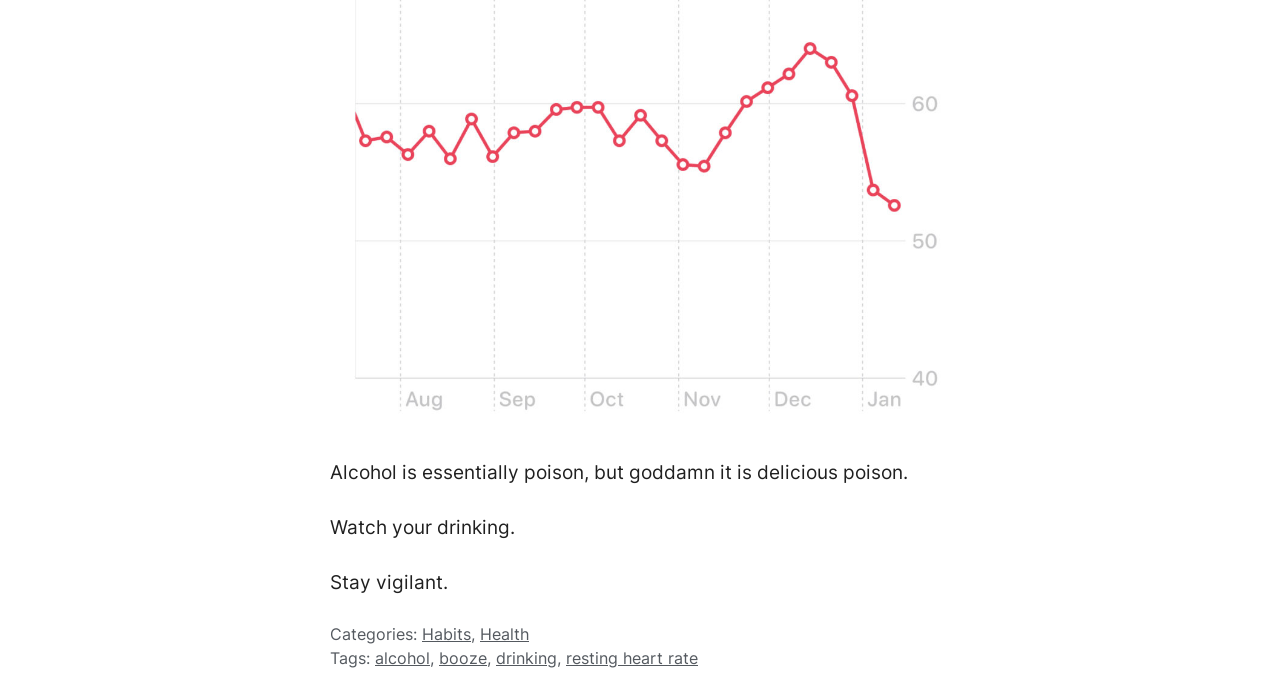How many tags are mentioned on the webpage?
Can you provide a detailed and comprehensive answer to the question?

The webpage mentions four tags: 'alcohol', 'booze', 'drinking', and 'resting heart rate' which are link elements with bounding box coordinates [0.293, 0.925, 0.336, 0.954], [0.343, 0.925, 0.38, 0.954], [0.388, 0.925, 0.435, 0.954], and [0.442, 0.925, 0.545, 0.954] respectively.